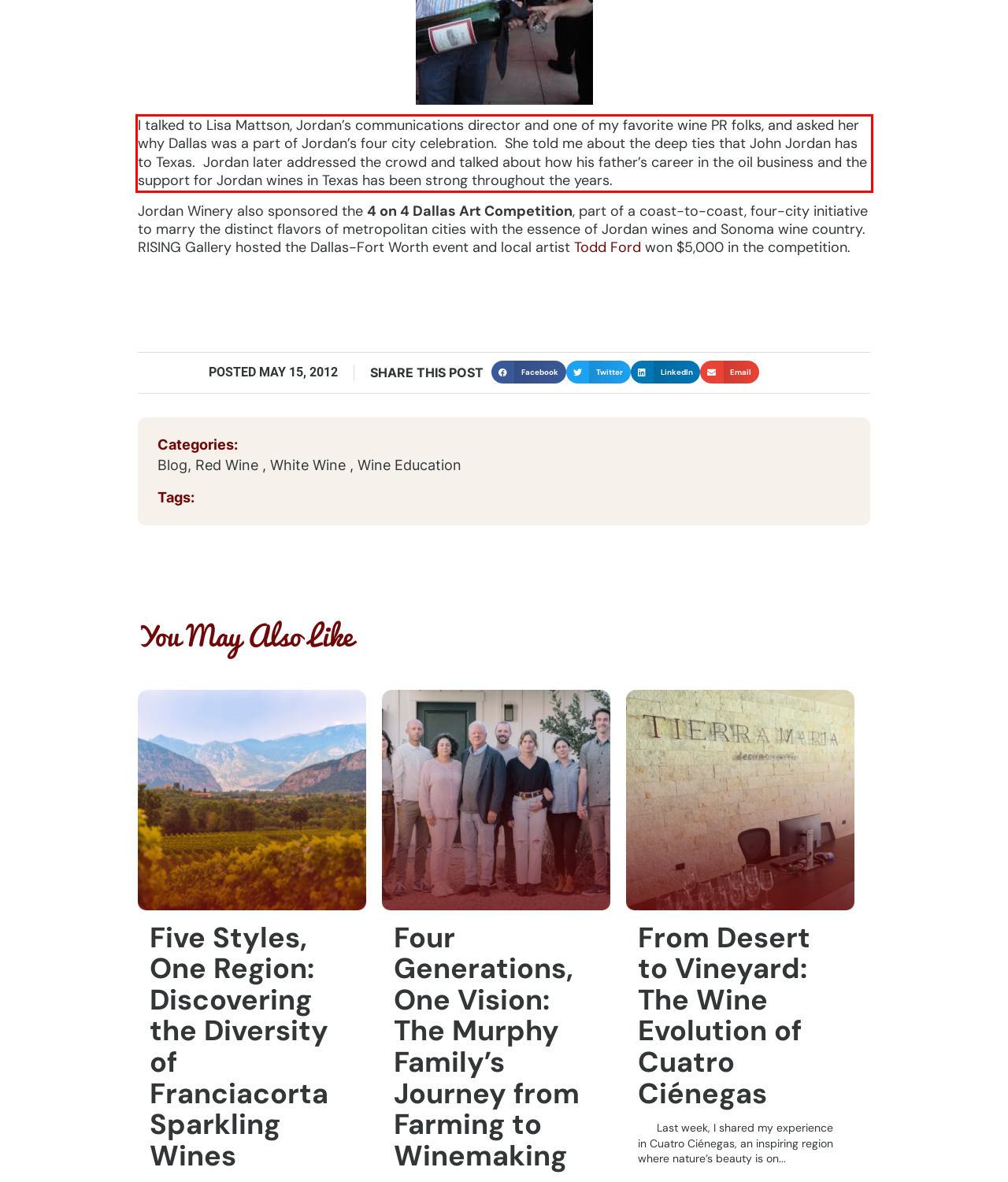Locate the red bounding box in the provided webpage screenshot and use OCR to determine the text content inside it.

I talked to Lisa Mattson, Jordan’s communications director and one of my favorite wine PR folks, and asked her why Dallas was a part of Jordan’s four city celebration. She told me about the deep ties that John Jordan has to Texas. Jordan later addressed the crowd and talked about how his father’s career in the oil business and the support for Jordan wines in Texas has been strong throughout the years.